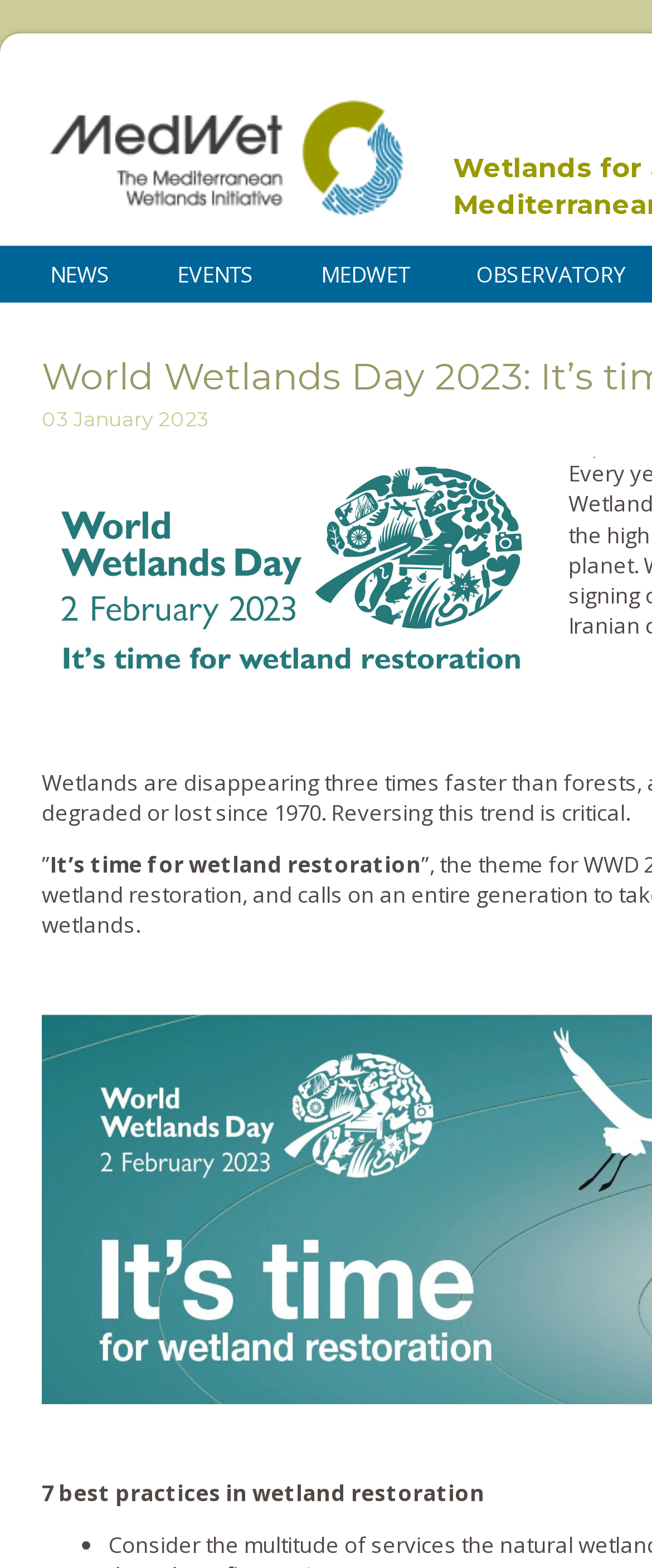Provide a one-word or short-phrase response to the question:
What is the date mentioned on the webpage?

03 January 2023